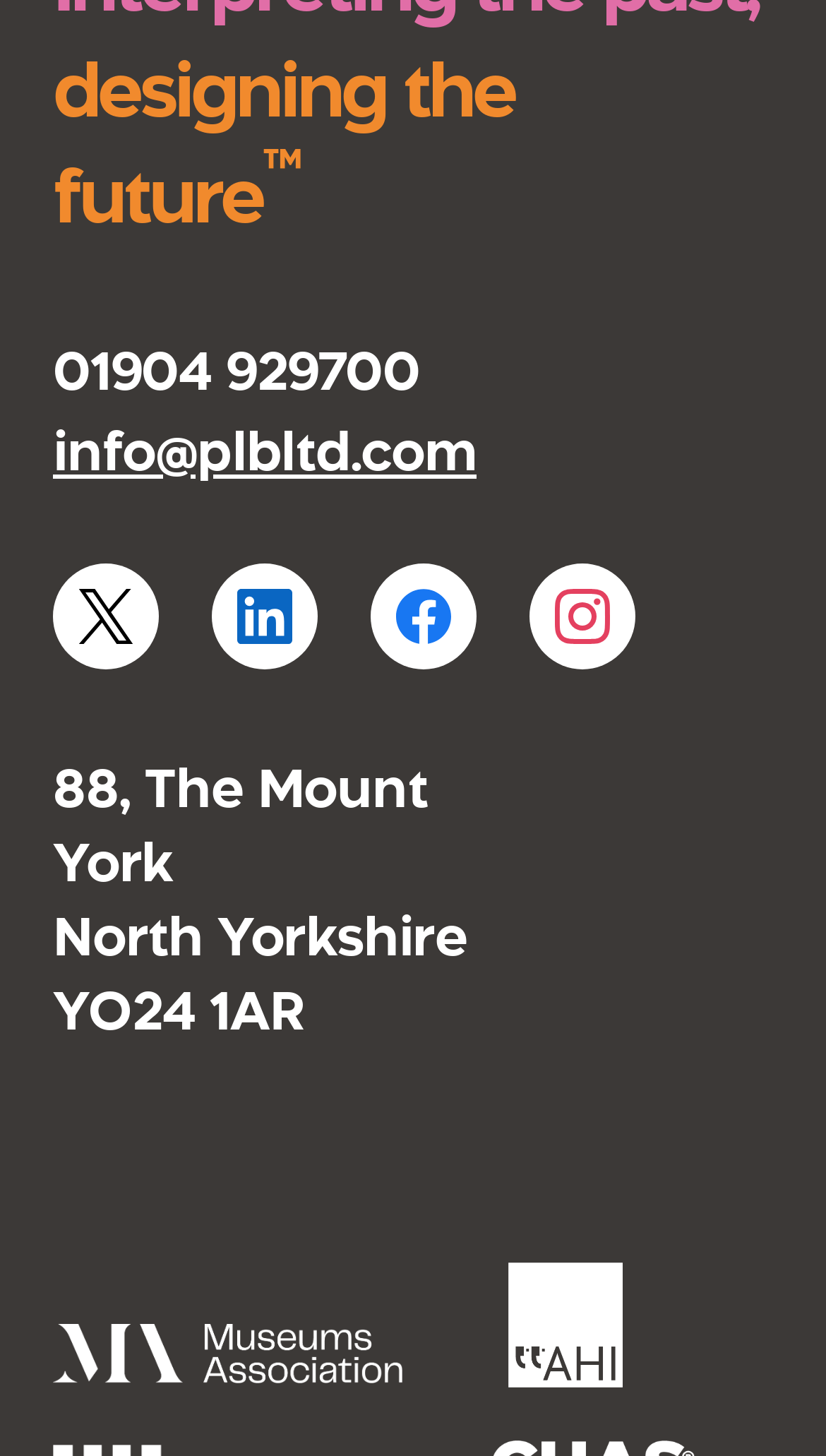Pinpoint the bounding box coordinates of the clickable area necessary to execute the following instruction: "View Museums Association logo". The coordinates should be given as four float numbers between 0 and 1, namely [left, top, right, bottom].

[0.064, 0.91, 0.487, 0.951]